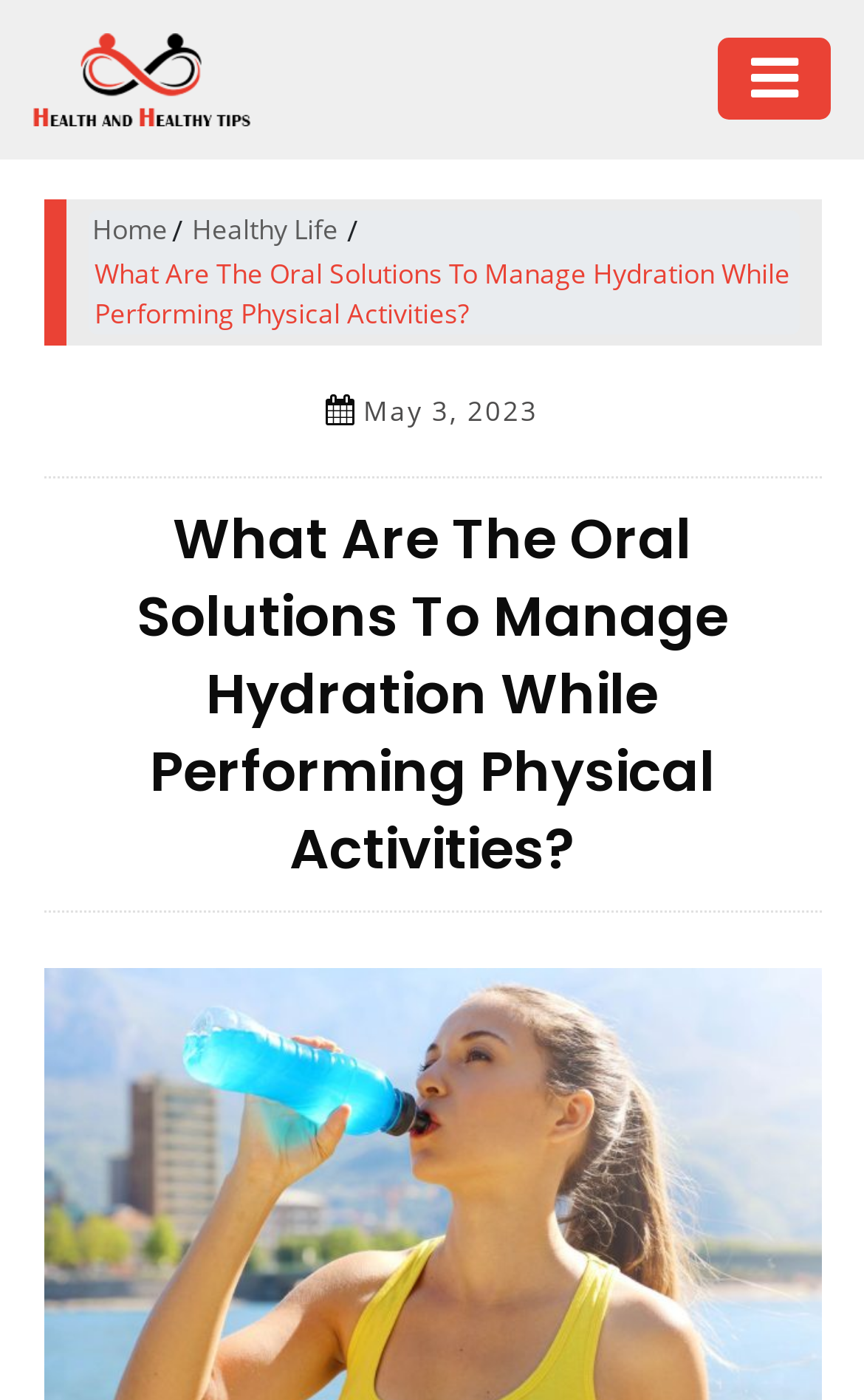Based on the element description "Home", predict the bounding box coordinates of the UI element.

[0.101, 0.15, 0.199, 0.181]